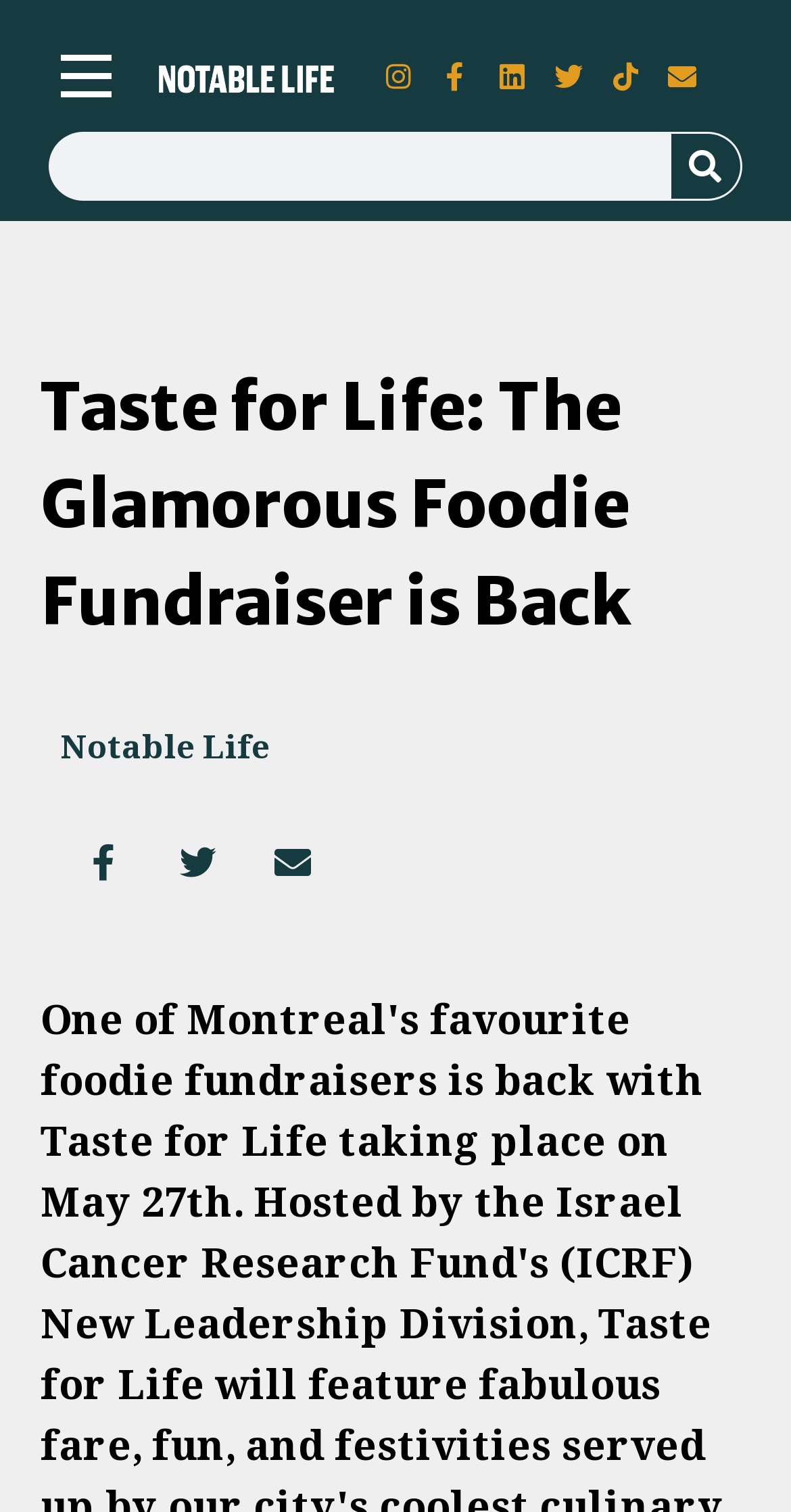Identify the bounding box coordinates of the clickable section necessary to follow the following instruction: "Click on the 'Home' link". The coordinates should be presented as four float numbers from 0 to 1, i.e., [left, top, right, bottom].

None